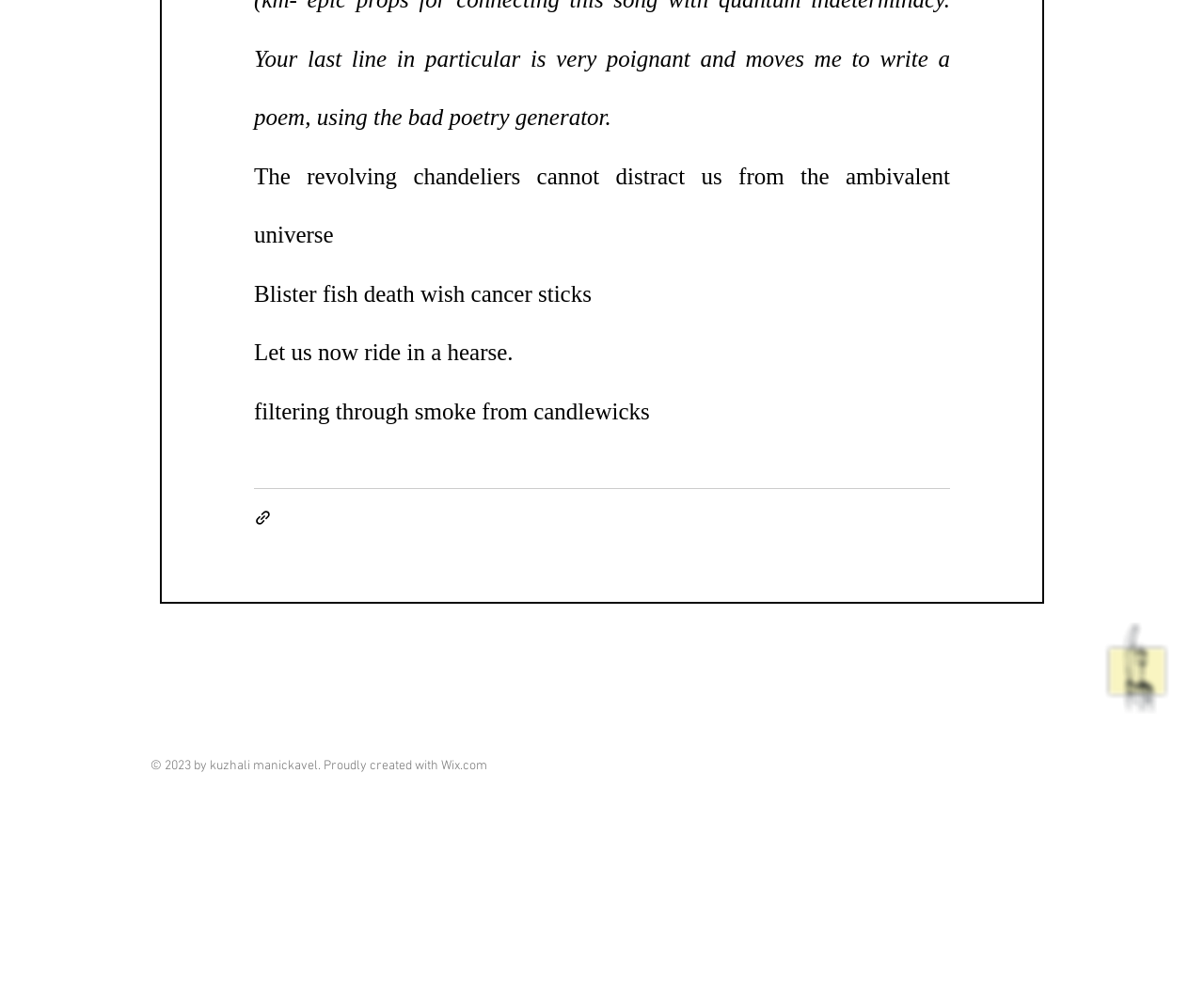Answer the question below in one word or phrase:
What is the year of copyright on this webpage?

2023